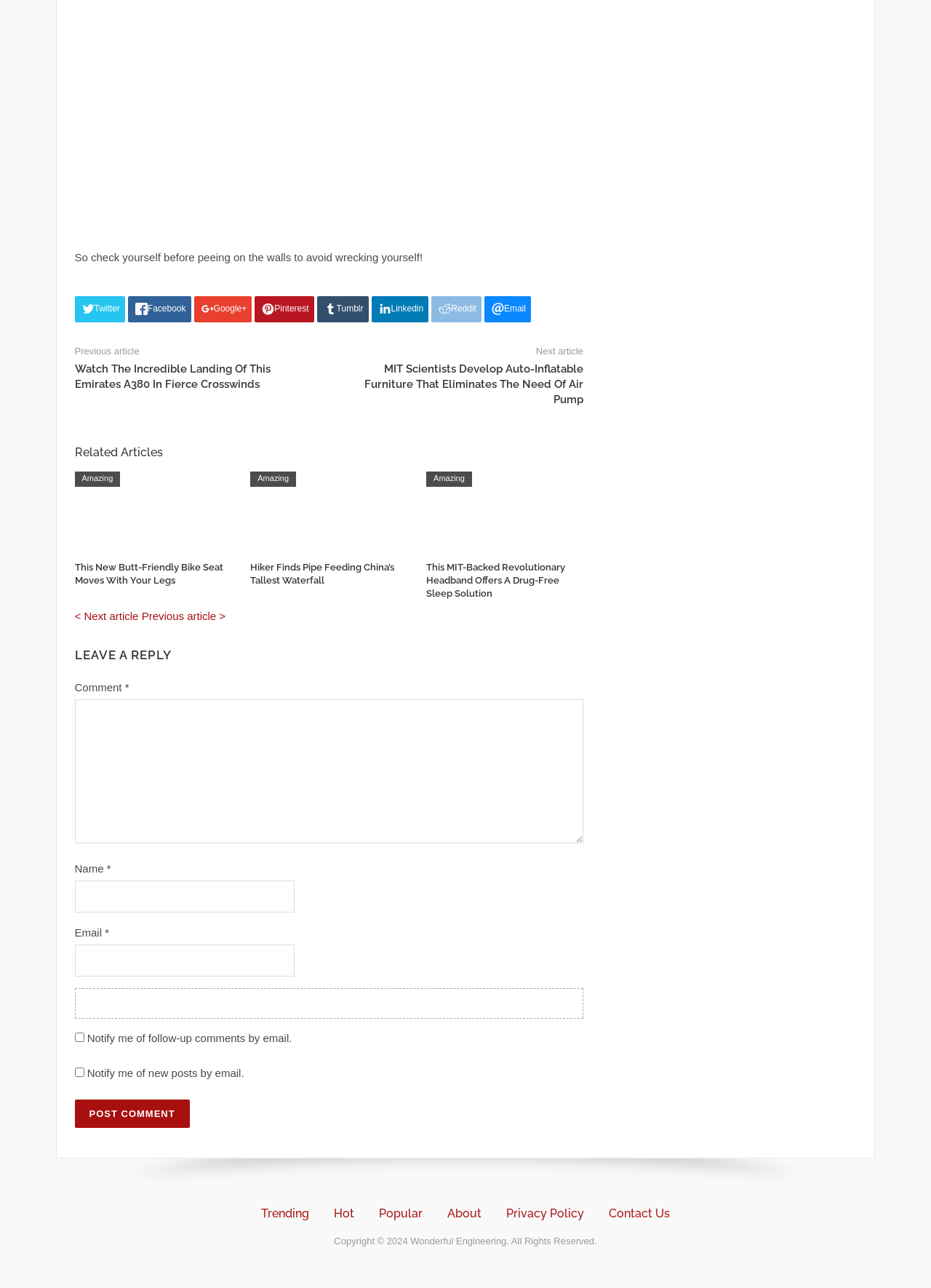Please look at the image and answer the question with a detailed explanation: What is the title of the first article?

The first article is located below the warning message, and its title is 'Watch The Incredible Landing Of This Emirates A380 In Fierce Crosswinds'.